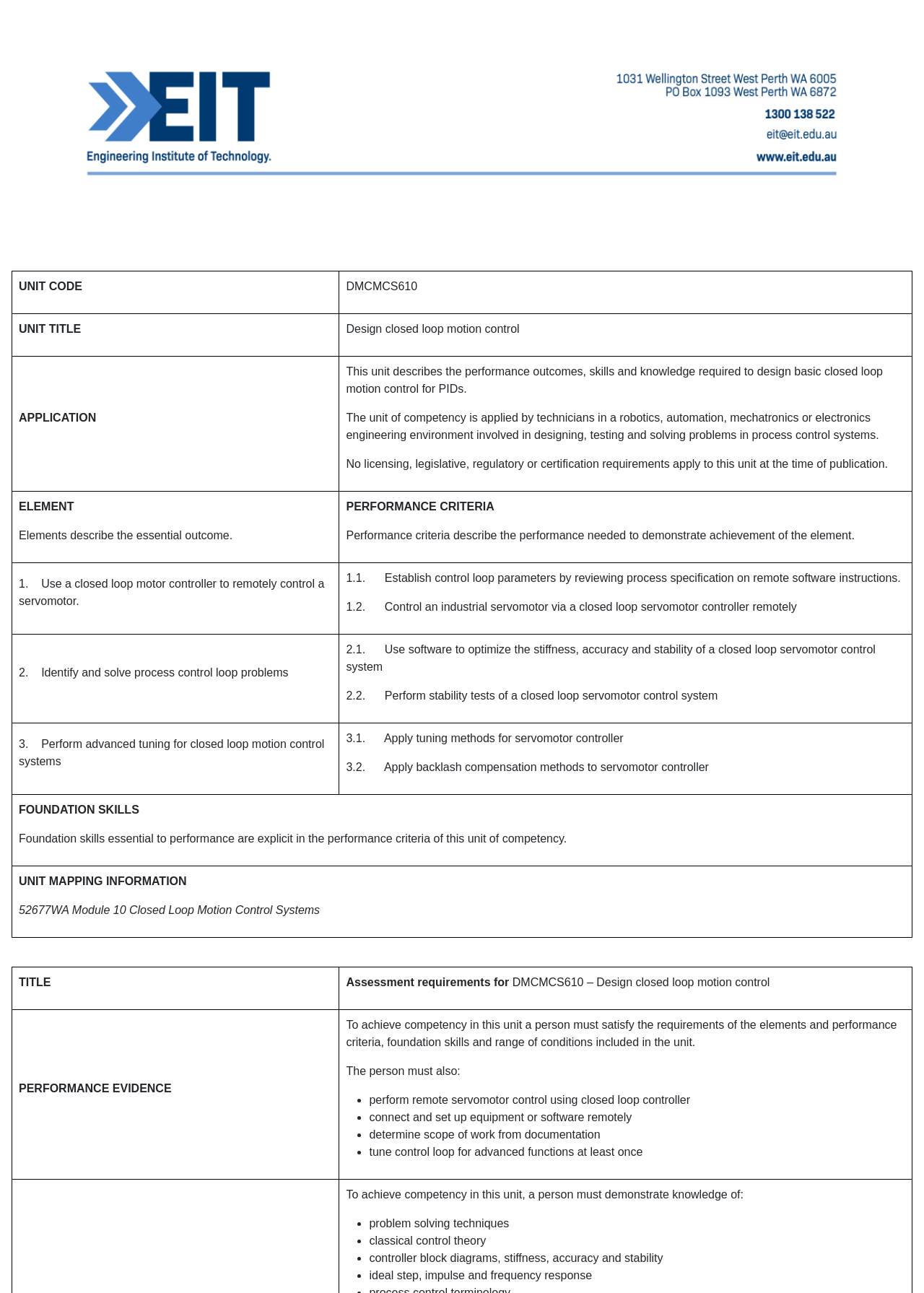What is the unit title?
Please provide a single word or phrase as your answer based on the image.

Design closed loop motion control